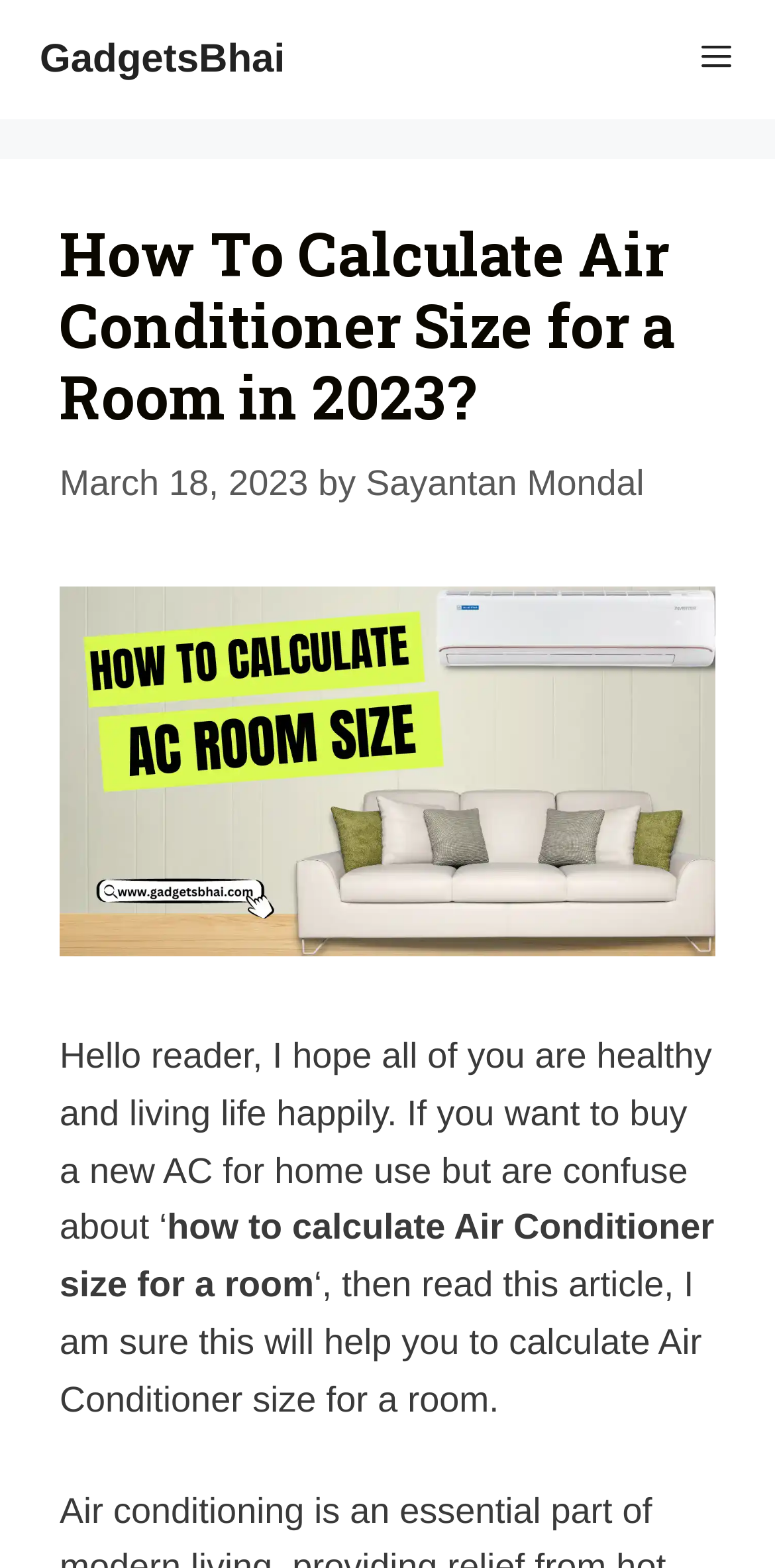Who is the author of the article?
Refer to the image and provide a thorough answer to the question.

The author of the article can be found in the link element, which is a child of the HeaderAsNonLandmark element. The link element displays the author's name as 'Sayantan Mondal'.